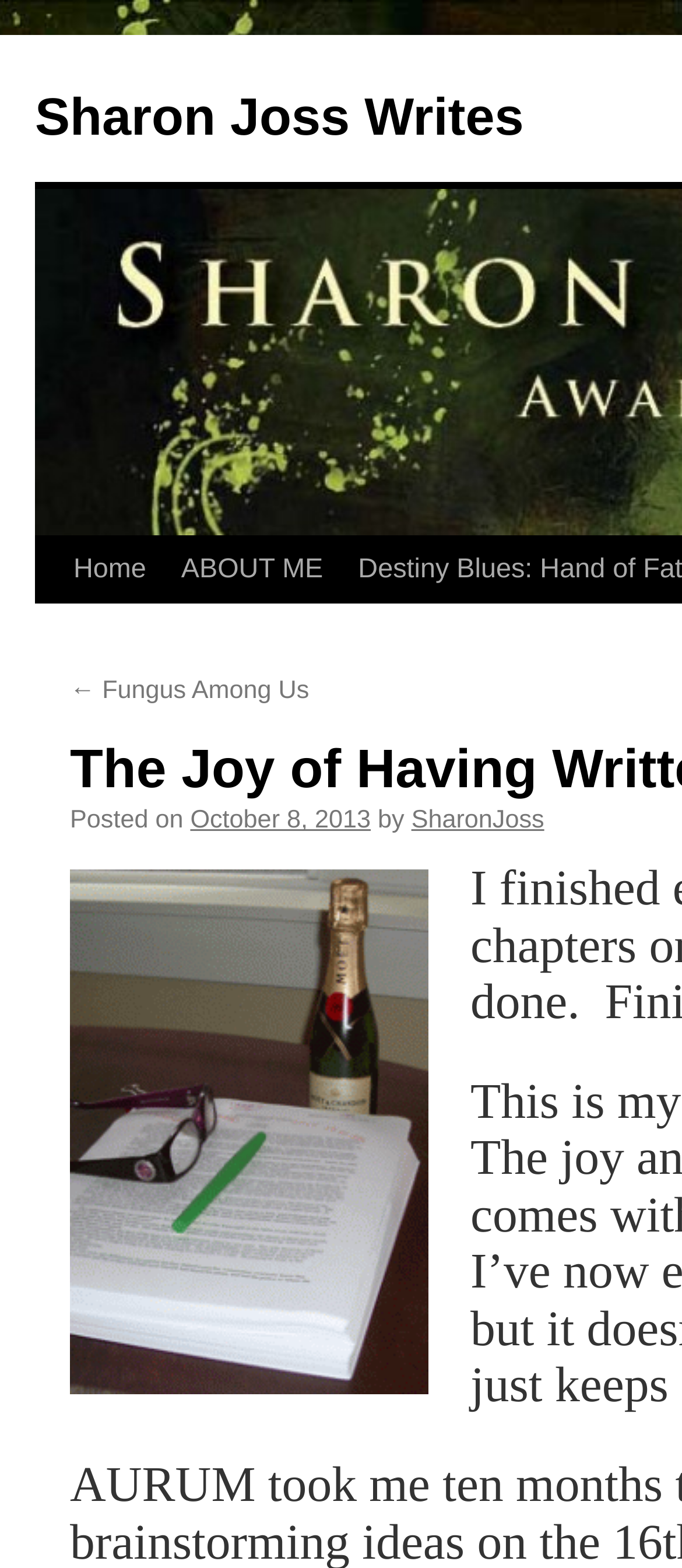Determine the main text heading of the webpage and provide its content.

The Joy of Having Written